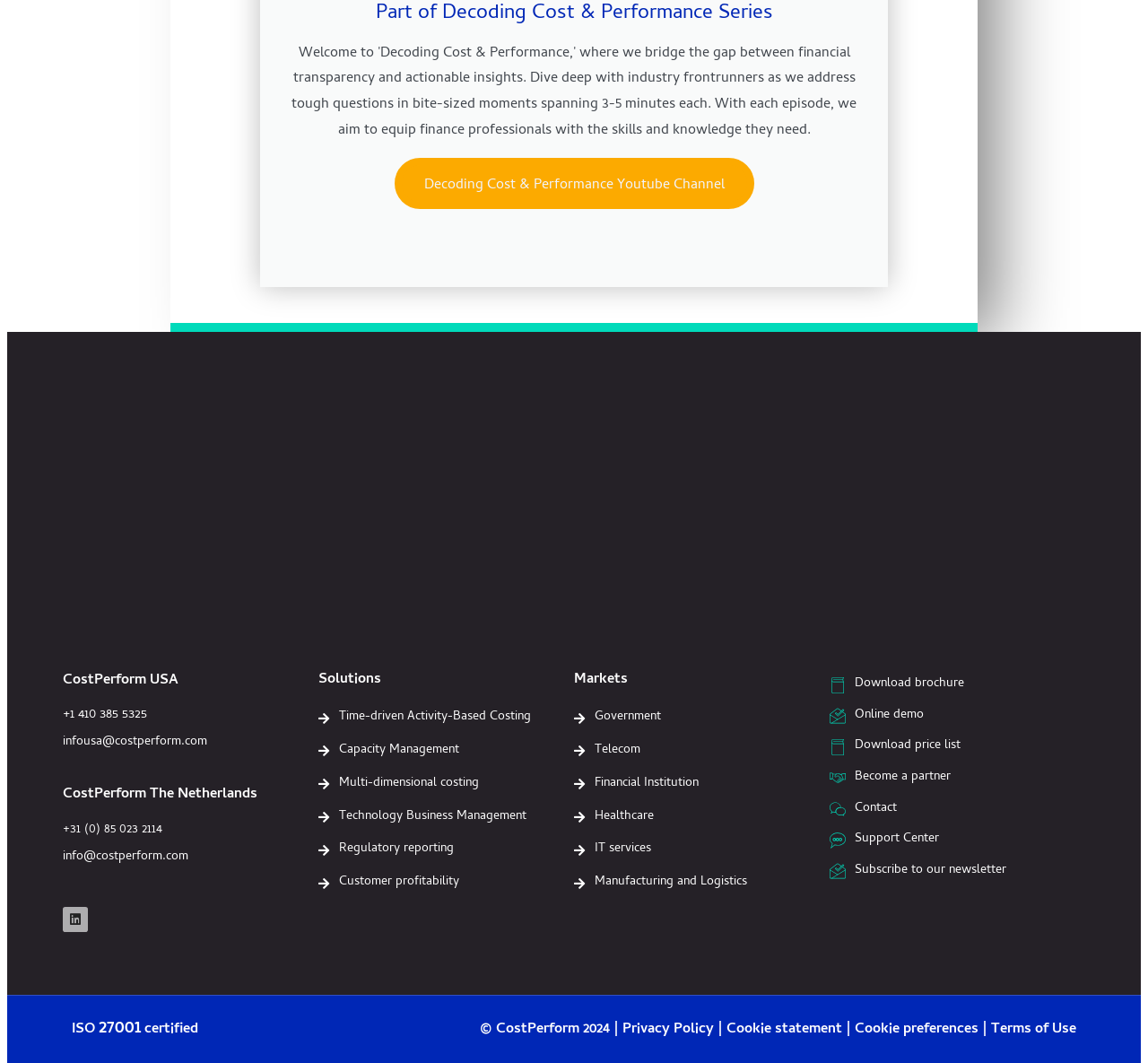Please specify the bounding box coordinates of the clickable section necessary to execute the following command: "Click on the 'Time-driven Activity-Based Costing' link".

[0.277, 0.663, 0.5, 0.688]